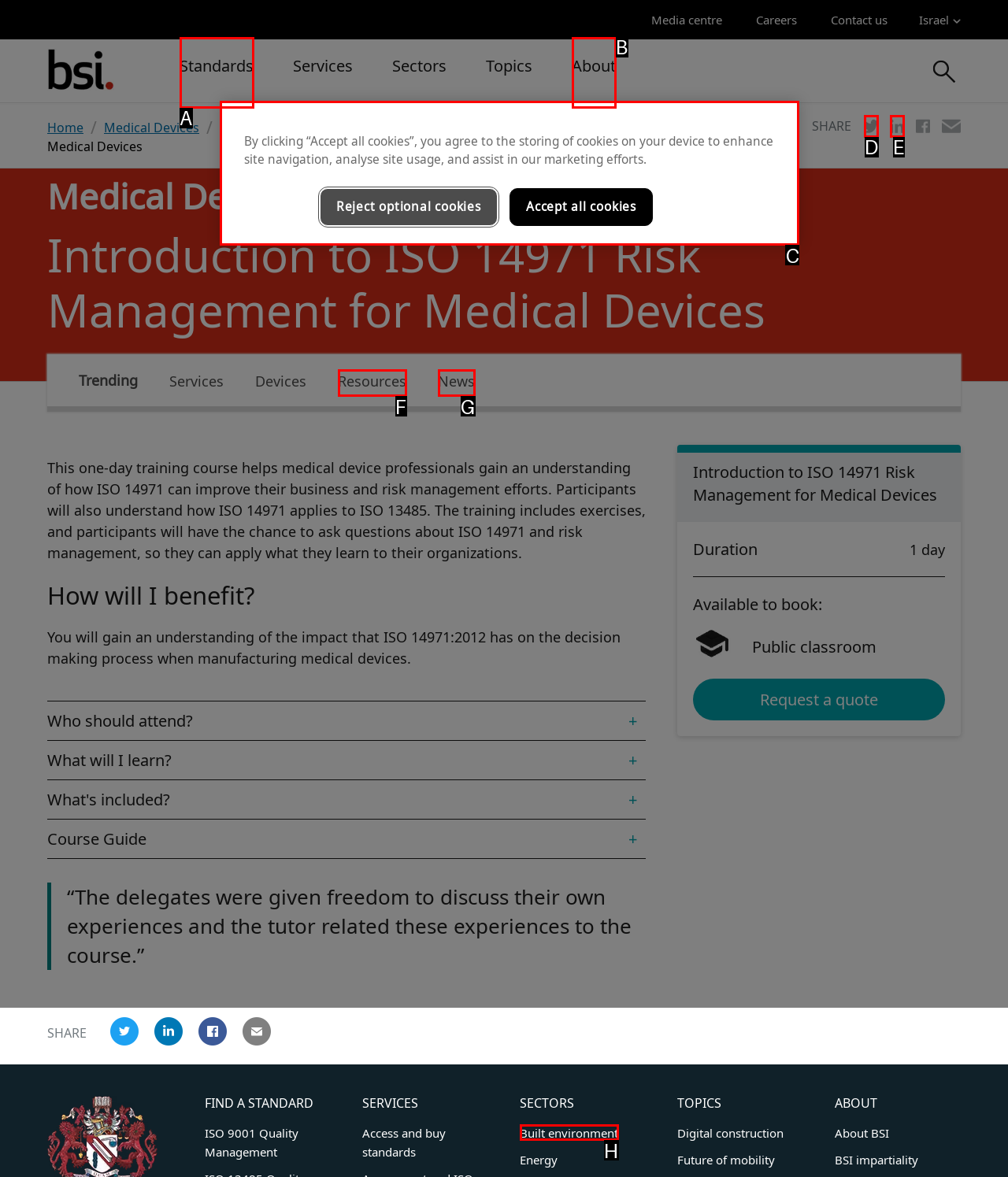Using the given description: parent_node: SHARE title="Twitter Share Icon", identify the HTML element that corresponds best. Answer with the letter of the correct option from the available choices.

D